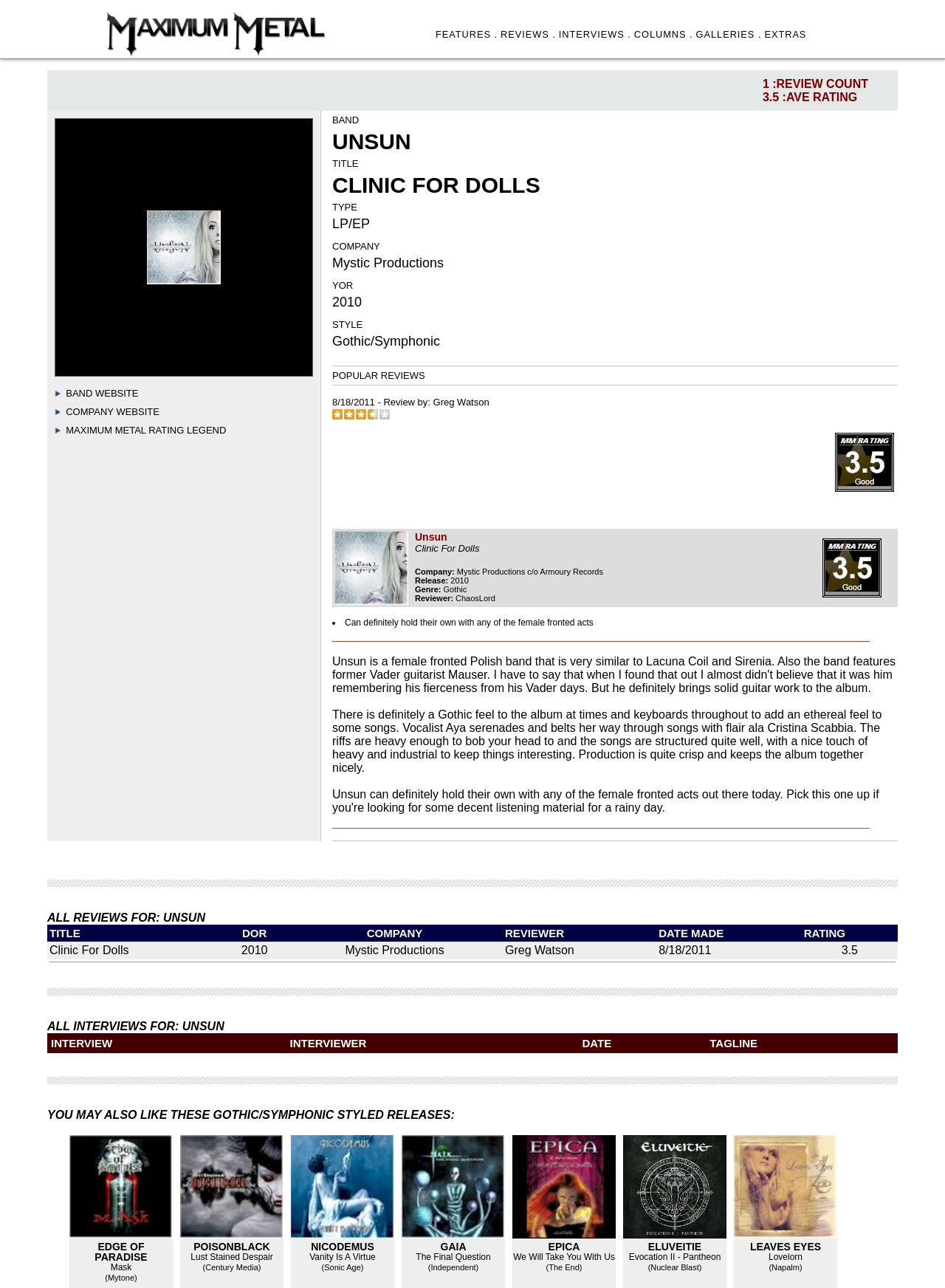Determine the bounding box coordinates for the area that needs to be clicked to fulfill this task: "Read review by Greg Watson". The coordinates must be given as four float numbers between 0 and 1, i.e., [left, top, right, bottom].

[0.458, 0.308, 0.518, 0.317]